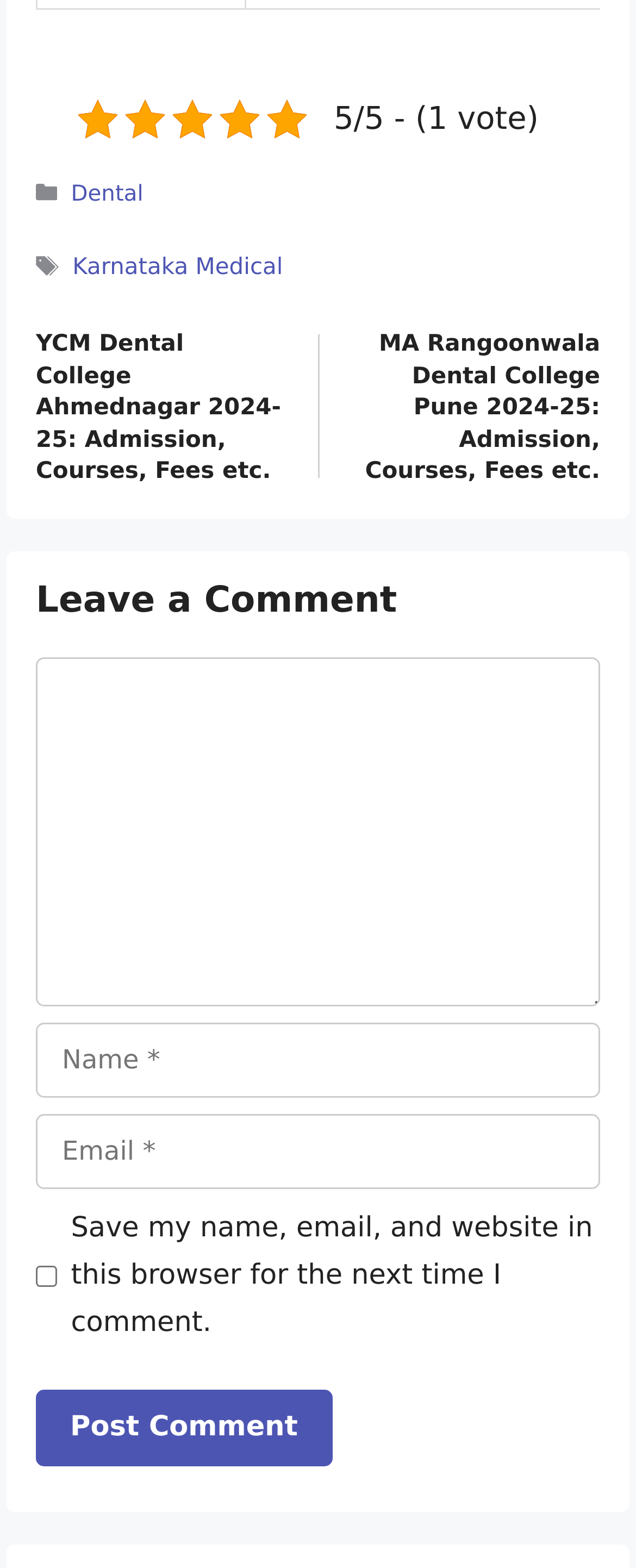Please specify the coordinates of the bounding box for the element that should be clicked to carry out this instruction: "Enter your name". The coordinates must be four float numbers between 0 and 1, formatted as [left, top, right, bottom].

[0.056, 0.653, 0.944, 0.7]